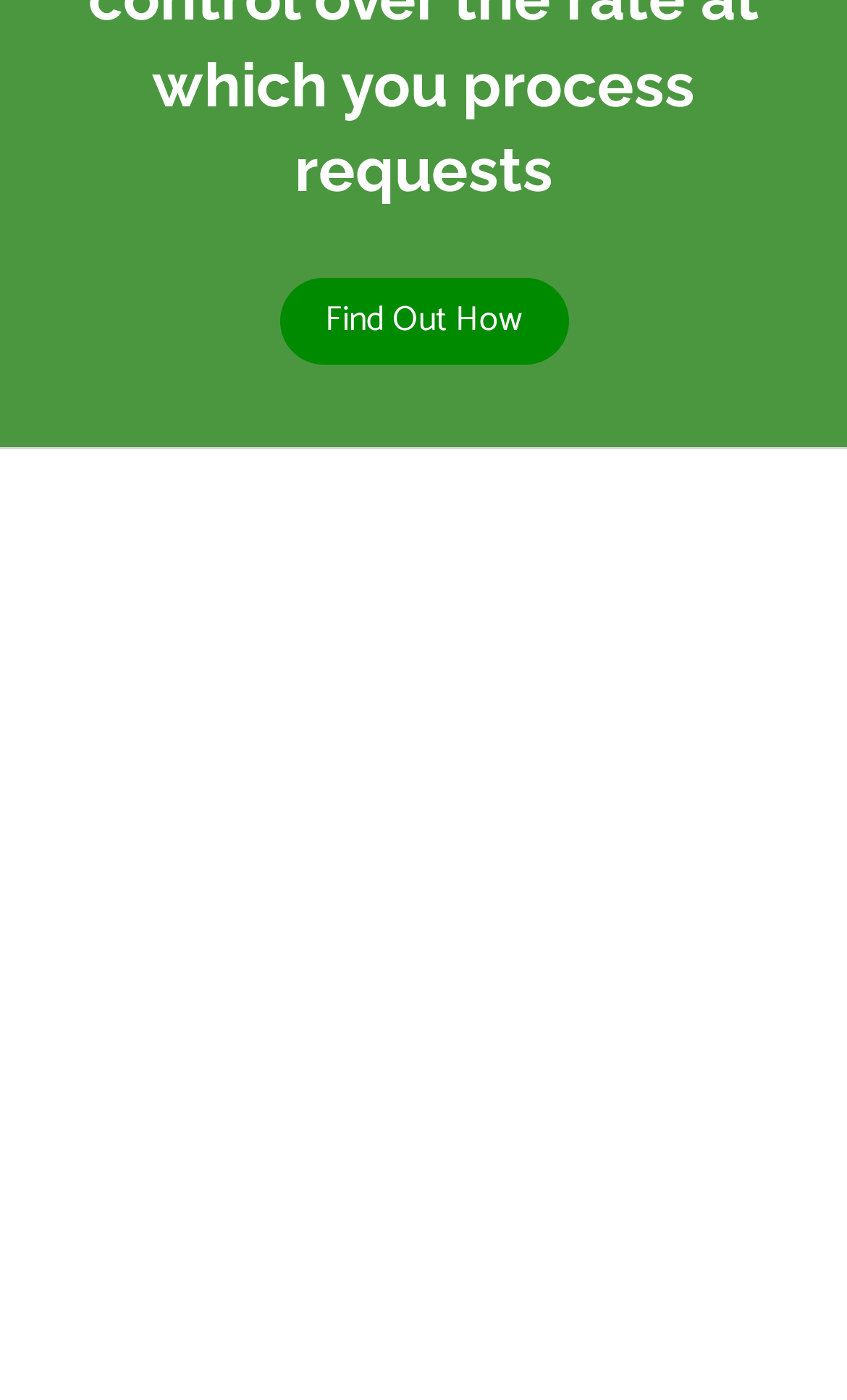Using the element description Dark Smile Productions, predict the bounding box coordinates for the UI element. Provide the coordinates in (top-left x, top-left y, bottom-right x, bottom-right y) format with values ranging from 0 to 1.

[0.318, 0.285, 0.723, 0.324]